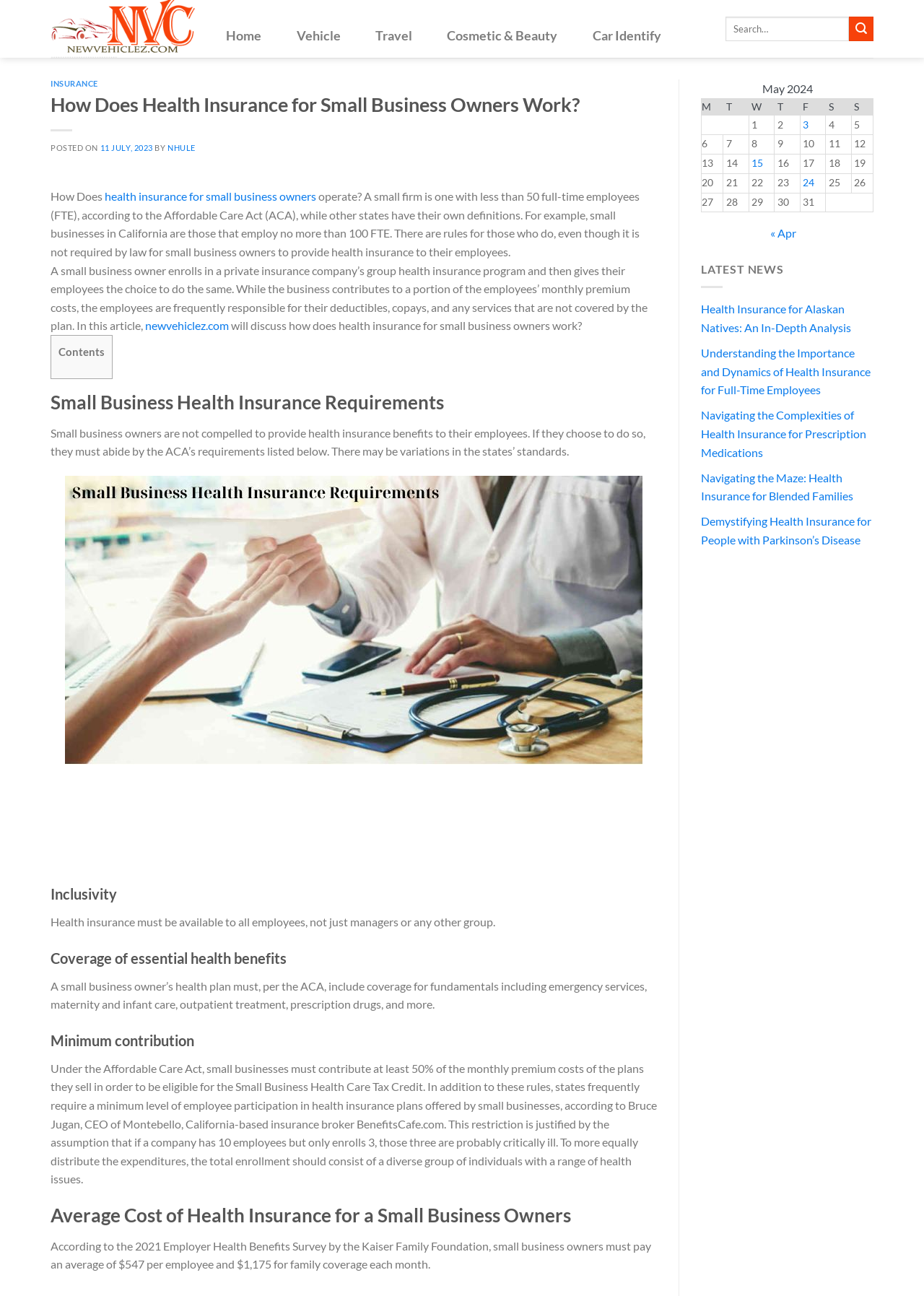Please determine the bounding box coordinates for the element that should be clicked to follow these instructions: "click on the 'Home' link".

[0.234, 0.0, 0.293, 0.056]